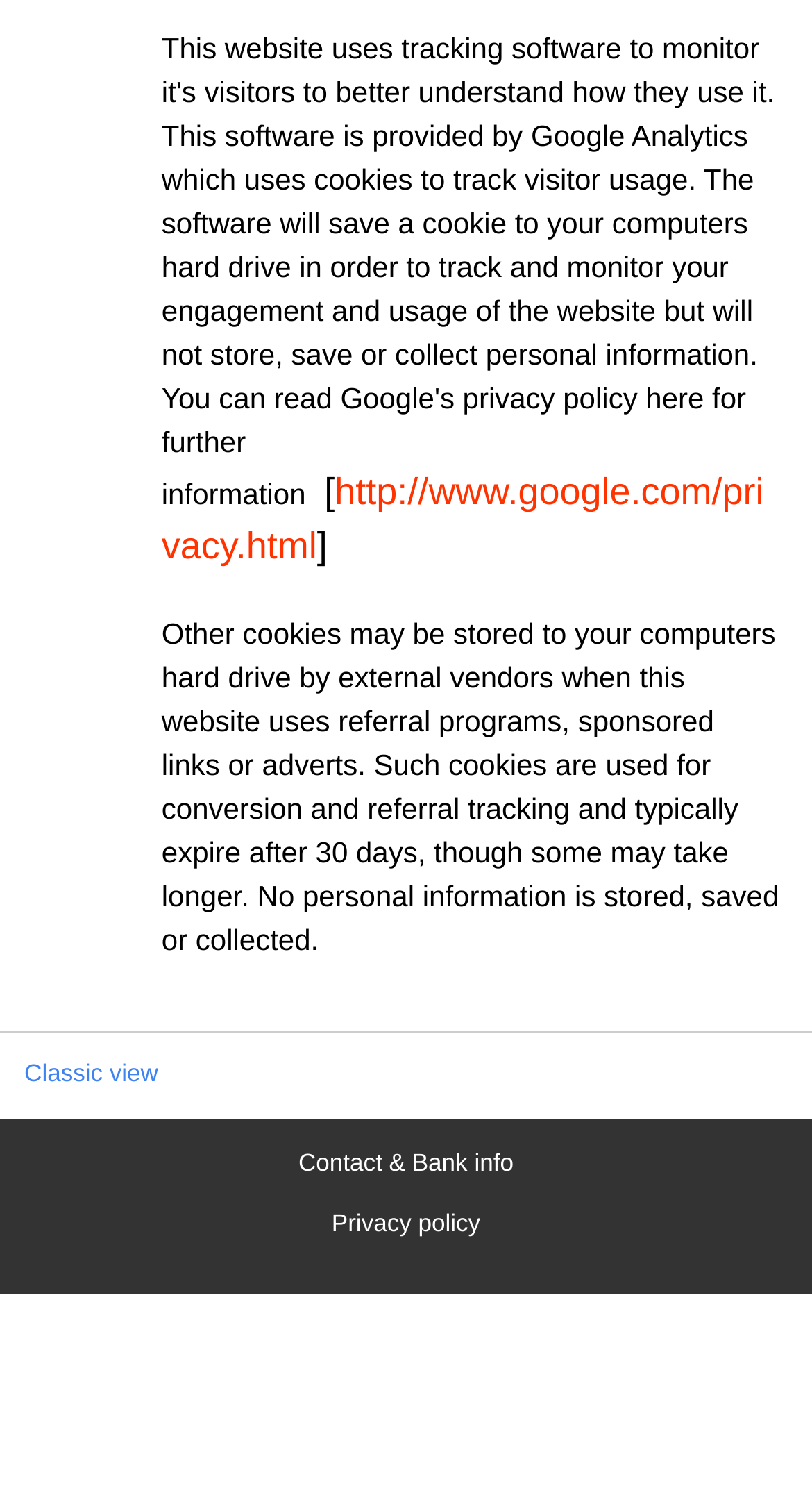What is the purpose of other cookies?
Using the image, provide a detailed and thorough answer to the question.

According to the text, other cookies may be stored to the computer's hard drive by external vendors when this website uses referral programs, sponsored links or adverts. These cookies are used for conversion and referral tracking and typically expire after 30 days, though some may take longer.